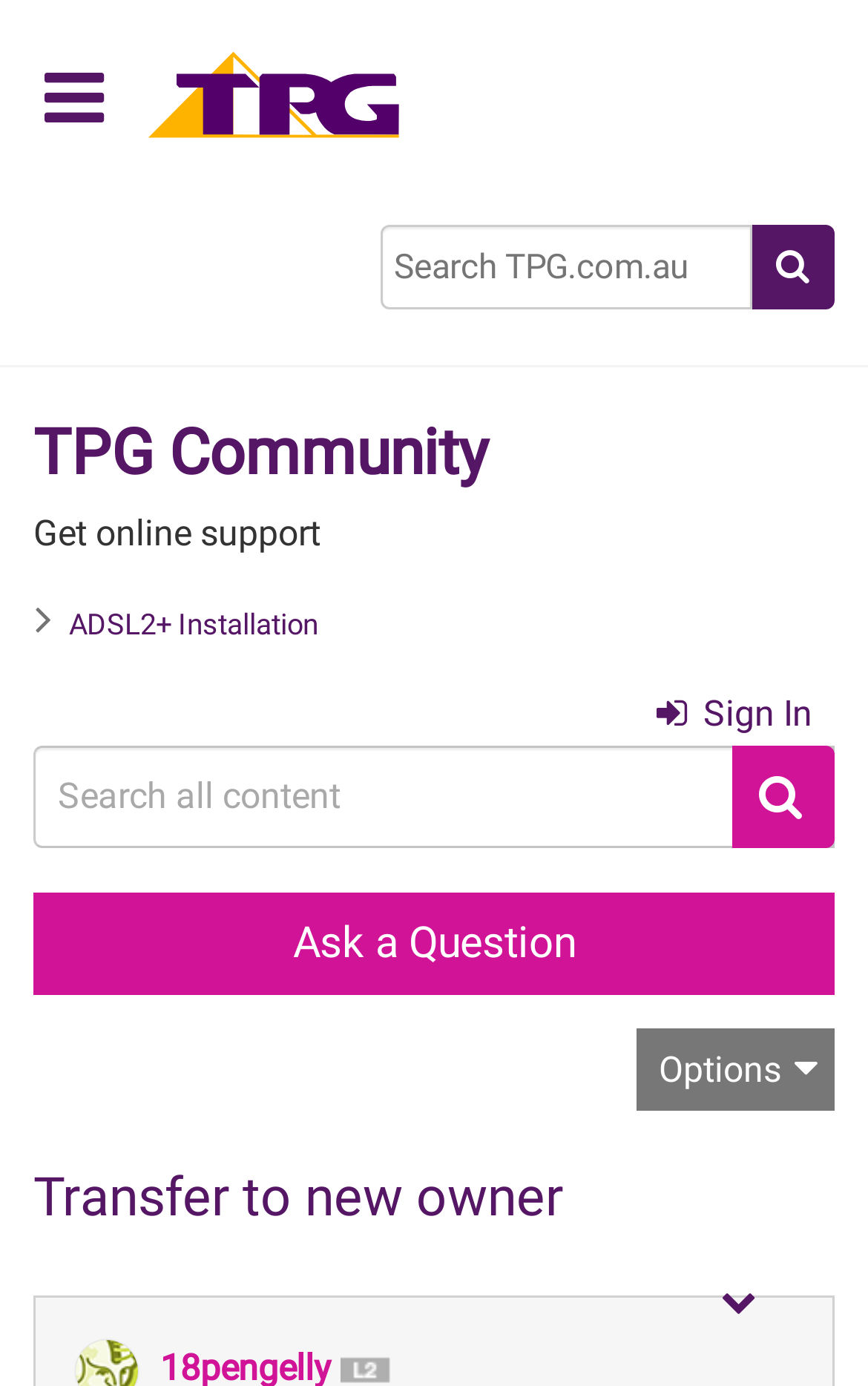How many buttons are there in the top-right corner of the webpage?
Based on the image, respond with a single word or phrase.

2